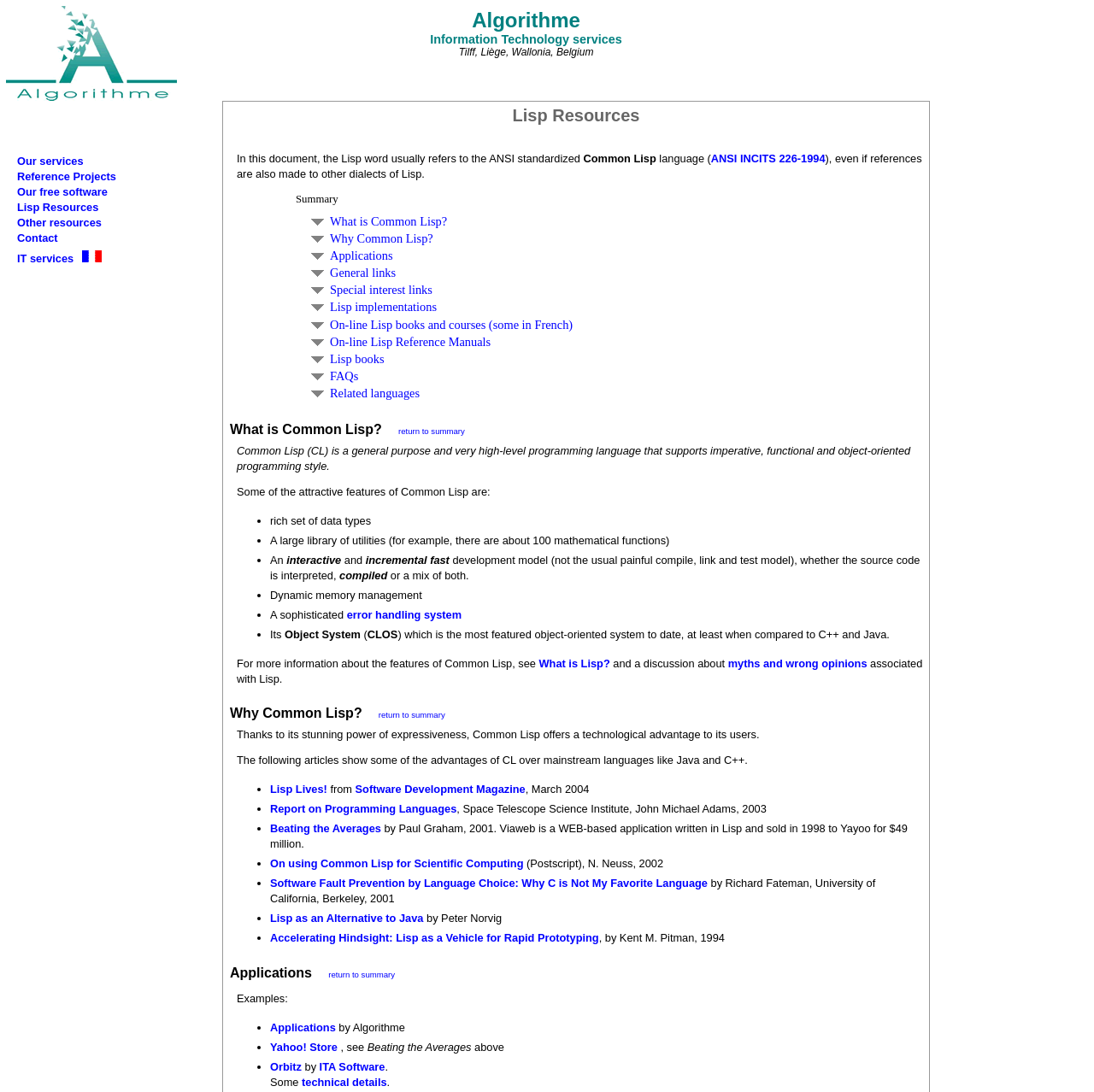Explain the webpage's layout and main content in detail.

The webpage is about Algorithme, an Information Technology services company, with a focus on Lisp Resources. At the top left corner, there is a logo of Algorithme, which is a clickable link to the homepage. Next to the logo, the company name and location are displayed.

Below the logo, there is a heading "Lisp Resources" that spans across the page. Underneath, there is a brief description of what Lisp is, mentioning that it usually refers to the ANSI standardized Common Lisp language.

The page is divided into sections, with headings "Summary", "What is Common Lisp?", and "Why Common Lisp?". The "Summary" section has a list of links to various topics related to Lisp, including its applications, general links, and FAQs.

The "What is Common Lisp?" section provides a detailed description of the programming language, highlighting its features such as being a general-purpose and high-level language, supporting imperative, functional, and object-oriented programming styles. It also lists some of the attractive features of Common Lisp, including its rich set of data types, large library of utilities, interactive and incremental development model, and dynamic memory management.

The "Why Common Lisp?" section explains the advantages of using Common Lisp, stating that it offers a technological advantage due to its power of expressiveness. It also provides links to articles that compare Common Lisp to mainstream languages like Java and C++.